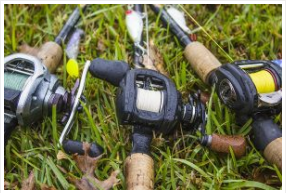Give a detailed account of everything present in the image.

This image showcases a collection of baitcasting reels, essential saltwater fishing accessories, arranged neatly on a bed of grass. The reels, featuring varying designs and colors, highlight the diversity available for anglers. Ideal for targeting different fish species, each reel is equipped with specialized features tailored to enhance performance. The image serves as a visual representation of the gear discussed in the accompanying article titled "Best Budget Baitcasting Reel Reviews 2017," which guides fishing enthusiasts in selecting the right equipment to maximize their fishing experience.